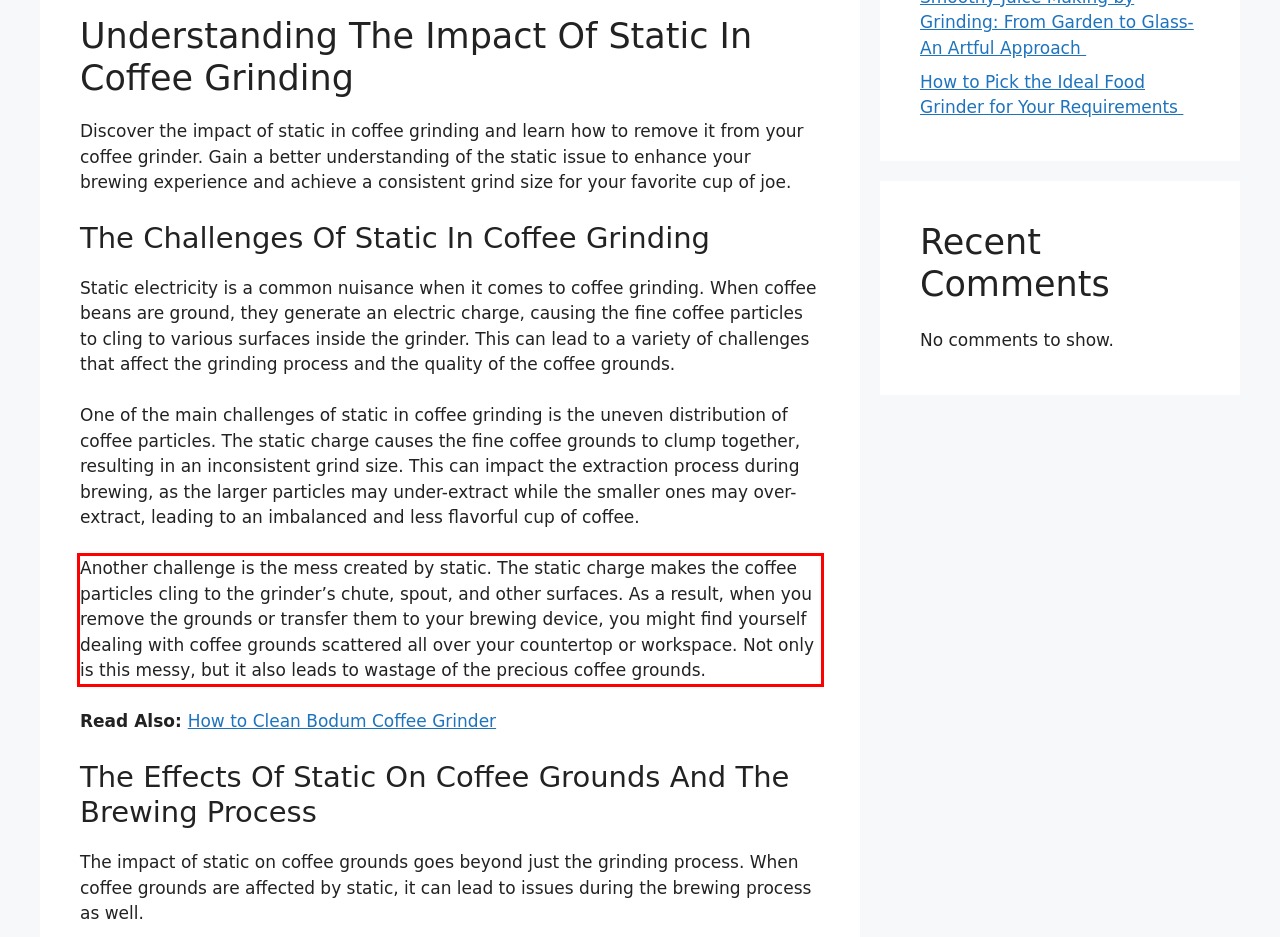Given a screenshot of a webpage, identify the red bounding box and perform OCR to recognize the text within that box.

Another challenge is the mess created by static. The static charge makes the coffee particles cling to the grinder’s chute, spout, and other surfaces. As a result, when you remove the grounds or transfer them to your brewing device, you might find yourself dealing with coffee grounds scattered all over your countertop or workspace. Not only is this messy, but it also leads to wastage of the precious coffee grounds.